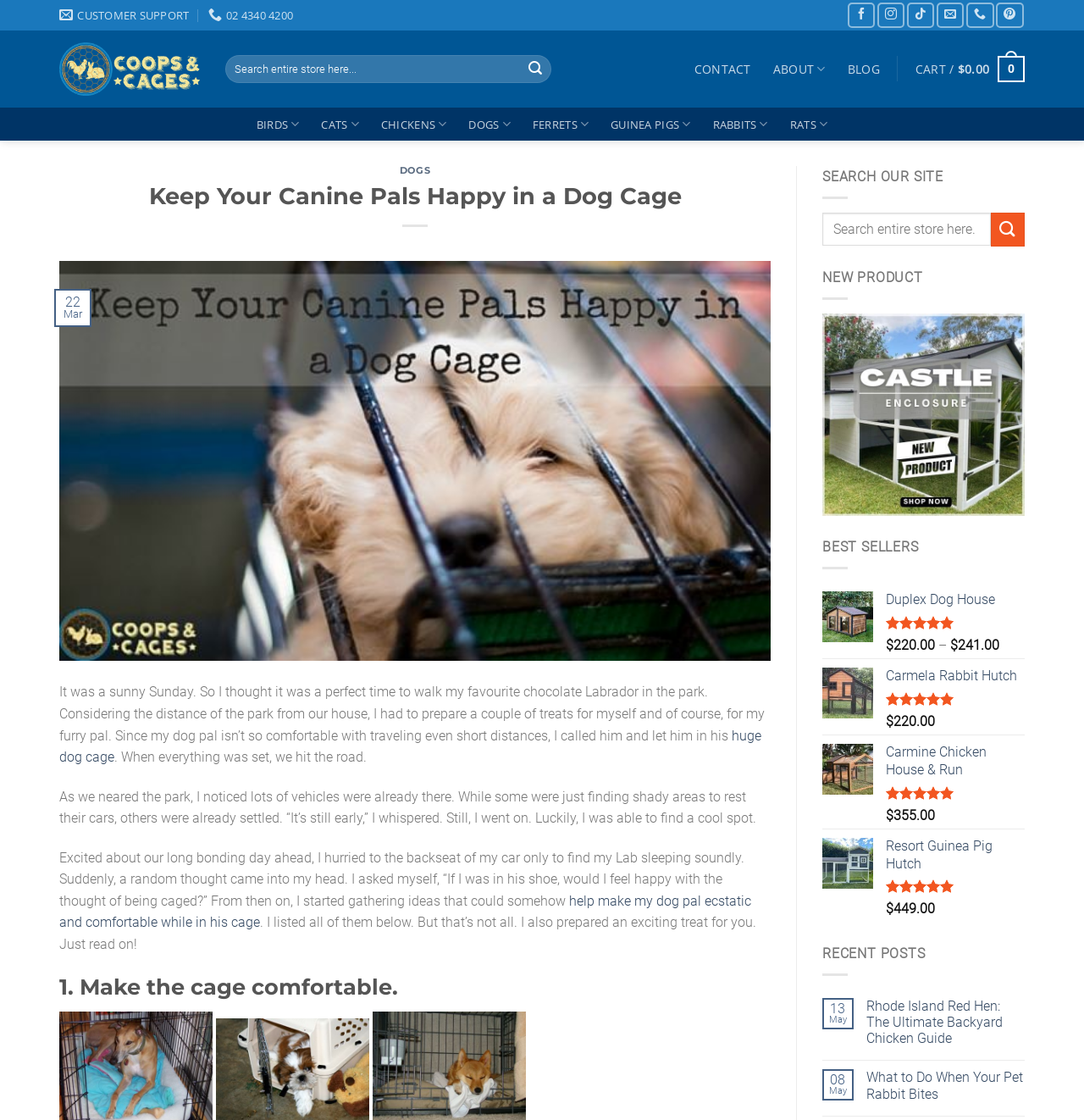Identify the bounding box of the UI element that matches this description: "Training & Behaviour Aids12 products".

None